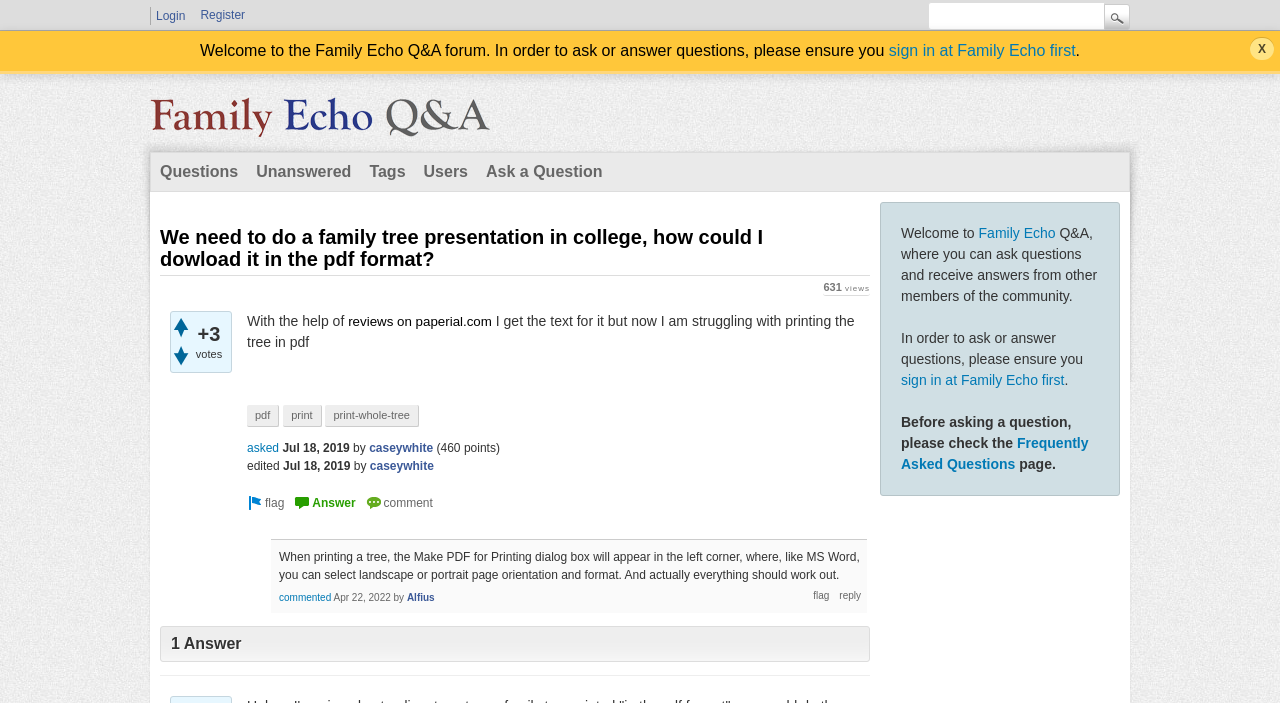How many answers does this question have?
Answer the question with as much detail as you can, using the image as a reference.

The number of answers for this question is located in the heading element, which is '1 Answer'. This information is provided to indicate the number of responses to the question.